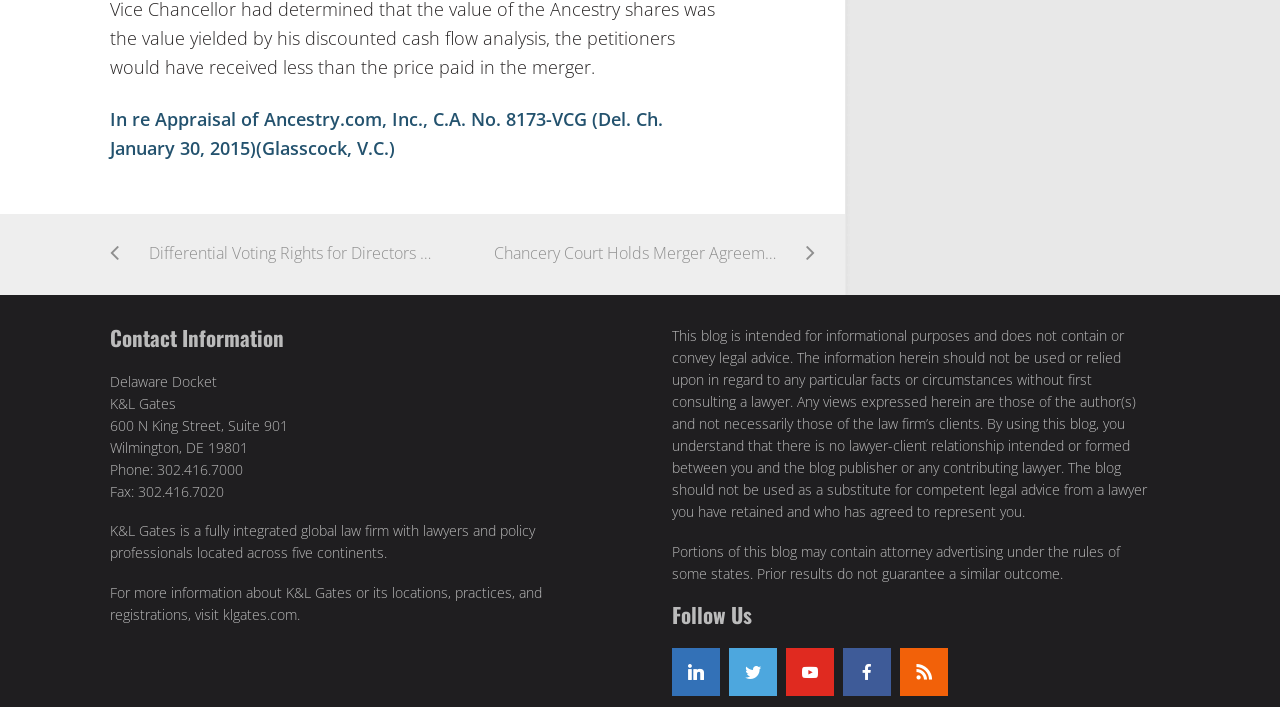Please determine the bounding box coordinates of the area that needs to be clicked to complete this task: 'Contact K&L Gates'. The coordinates must be four float numbers between 0 and 1, formatted as [left, top, right, bottom].

[0.086, 0.46, 0.475, 0.496]